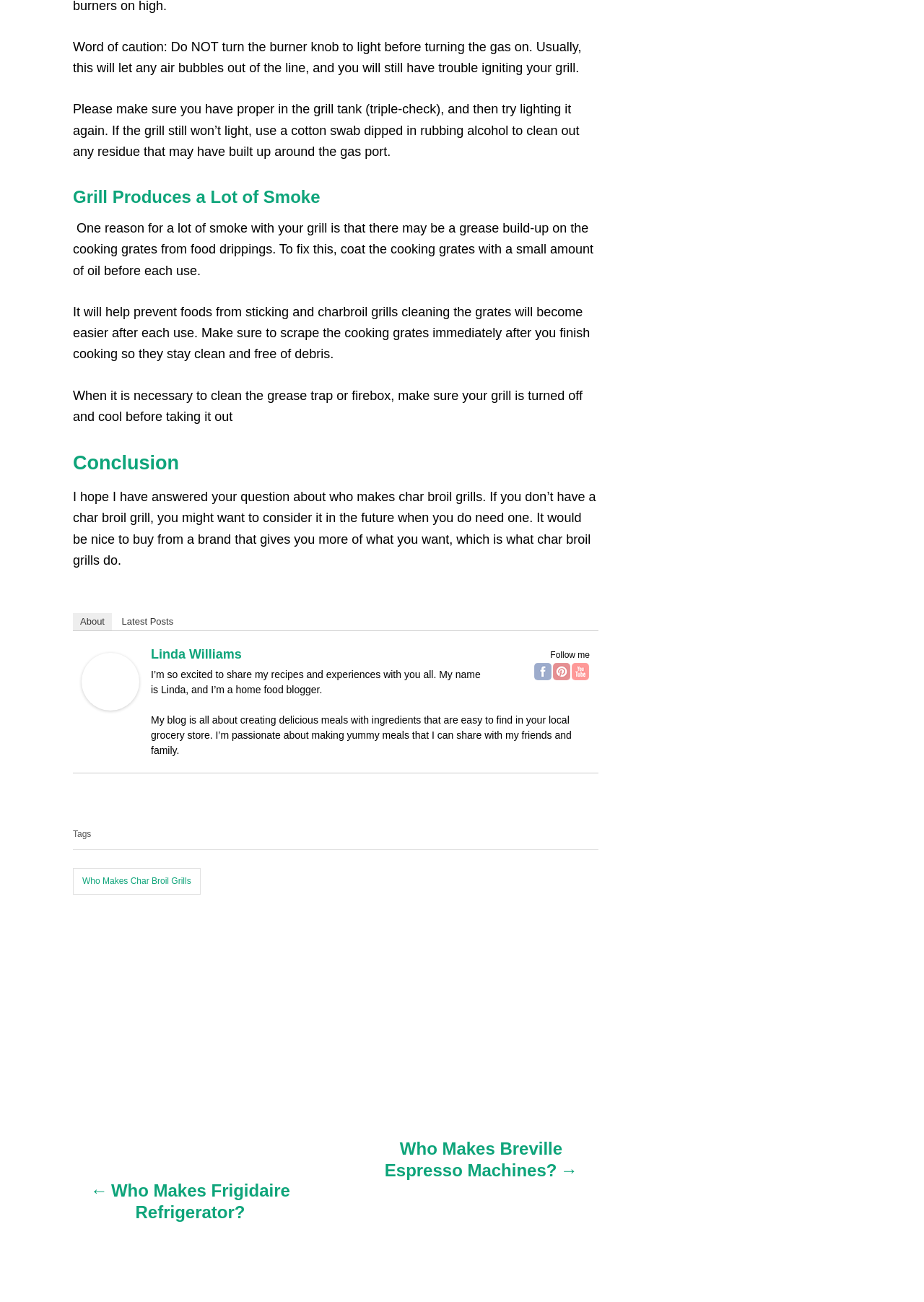Provide your answer in one word or a succinct phrase for the question: 
What type of blogger is Linda?

Home food blogger